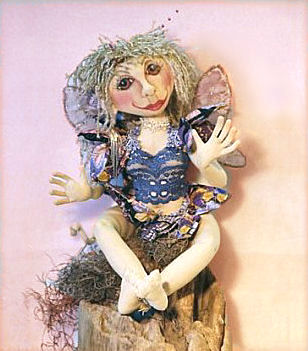What is Gretchen sitting on?
Using the screenshot, give a one-word or short phrase answer.

A natural wooden base